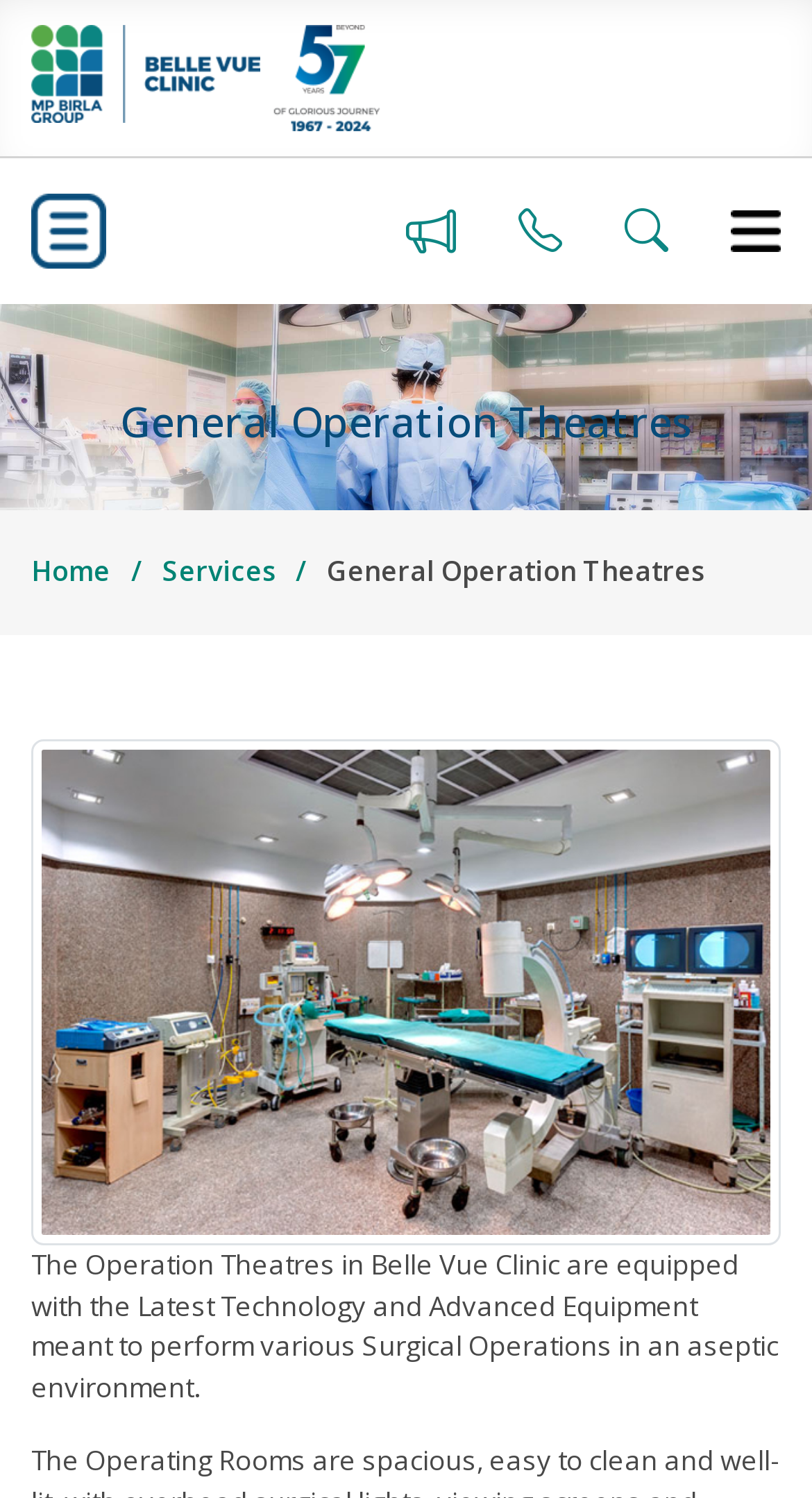Answer the question below using just one word or a short phrase: 
How many links are present in the top navigation bar?

3